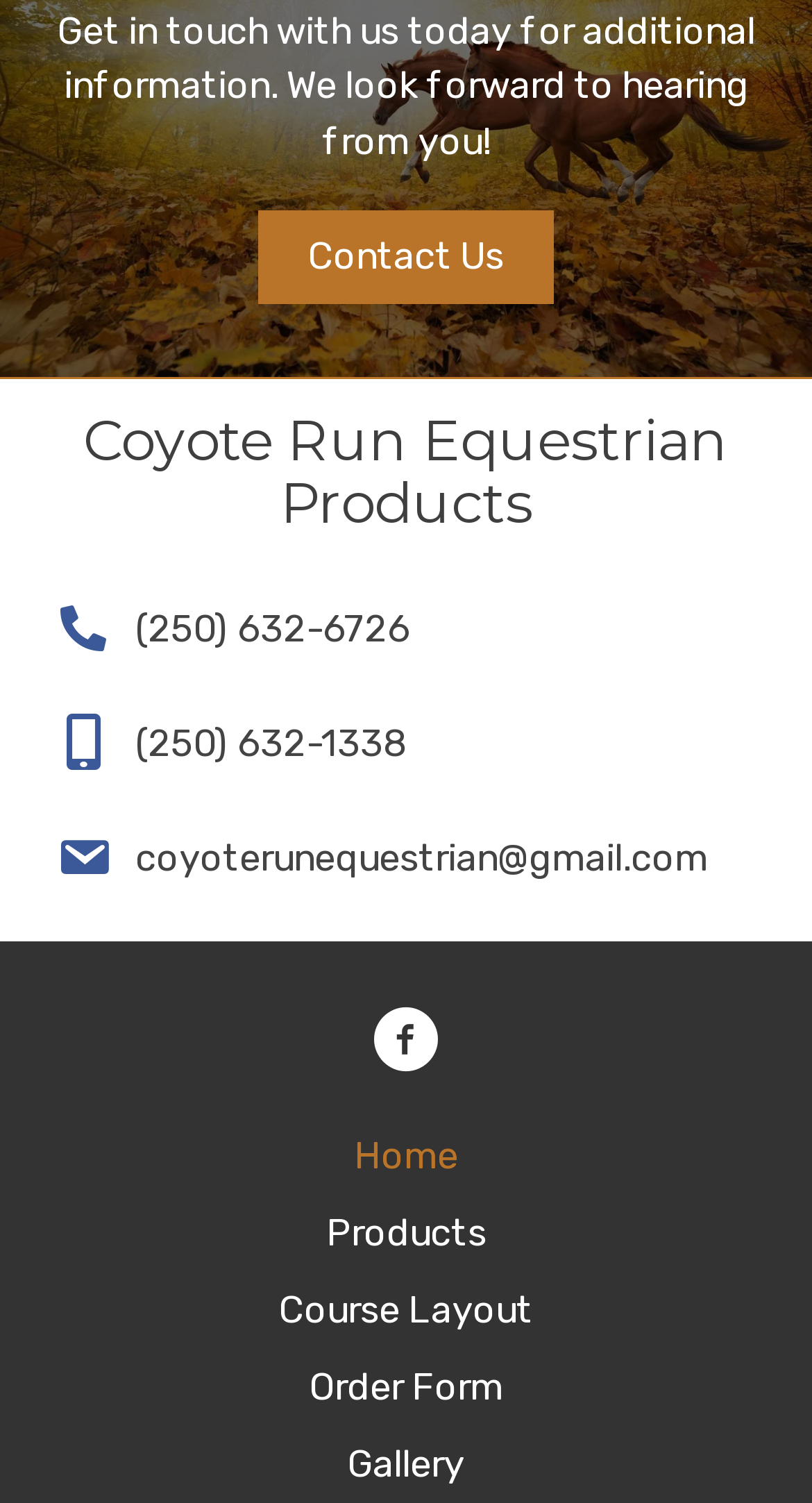Using the details in the image, give a detailed response to the question below:
What is the text on the 'Contact Us' button?

I found the text on the button by looking at the button element with coordinates [0.318, 0.139, 0.682, 0.203], which has the text 'Contact Us'.